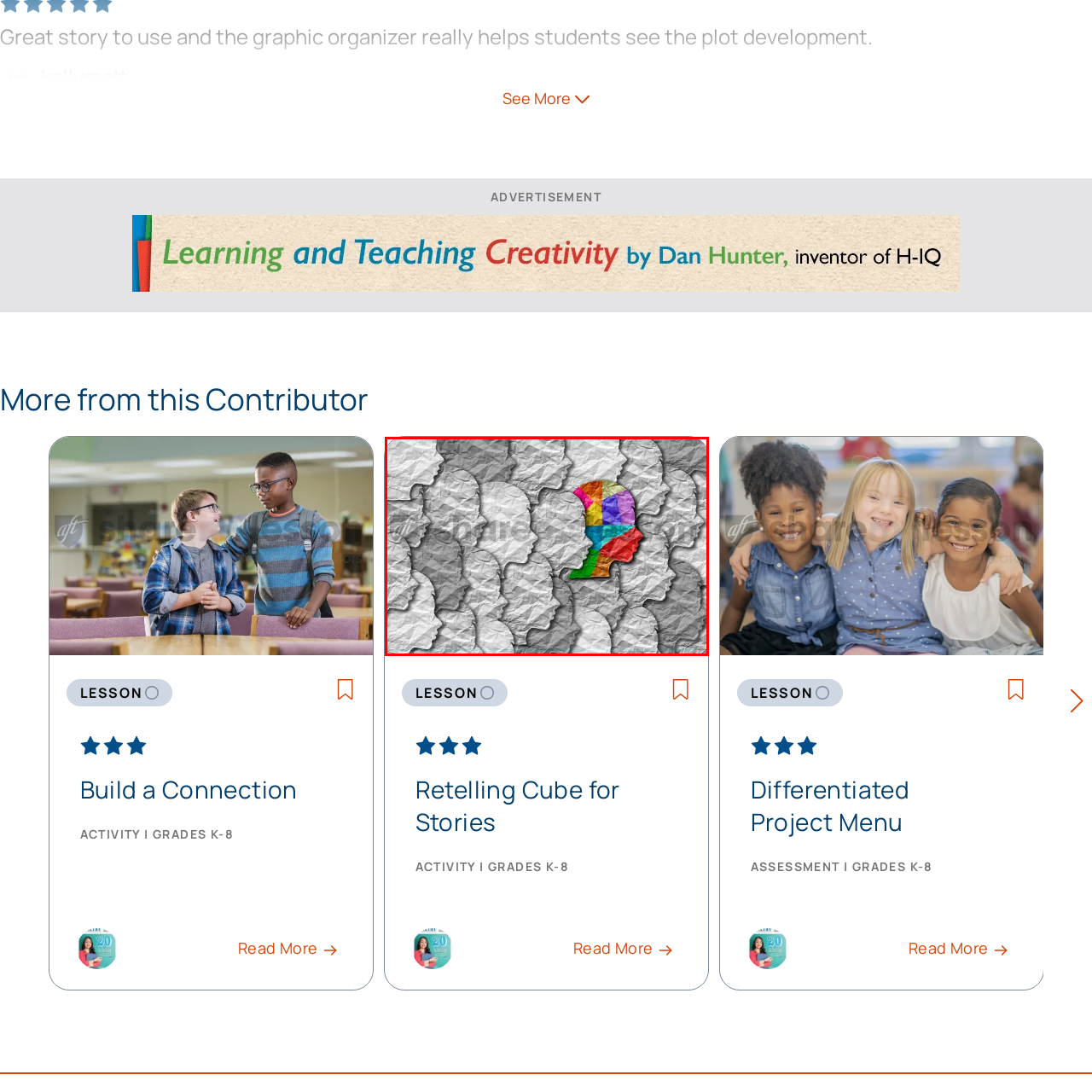Describe the scene captured within the highlighted red boundary in great detail.

The image features a striking visual representation of diverse perspectives, illustrated through a collage of crumpled paper heads. Among a background of monochromatic silhouettes, one head stands out, vividly detailed with an array of colorful geometric shapes. This juxtaposition highlights the theme of individuality and creativity in a context that suggests narrative development or storytelling. The colorful head perhaps symbolizes the unique voices and ideas that stand apart from the conventional, encouraging viewers to explore different identities and narratives in the learning process, making it relevant to educational resources aimed at enhancing understanding and engagement for students.